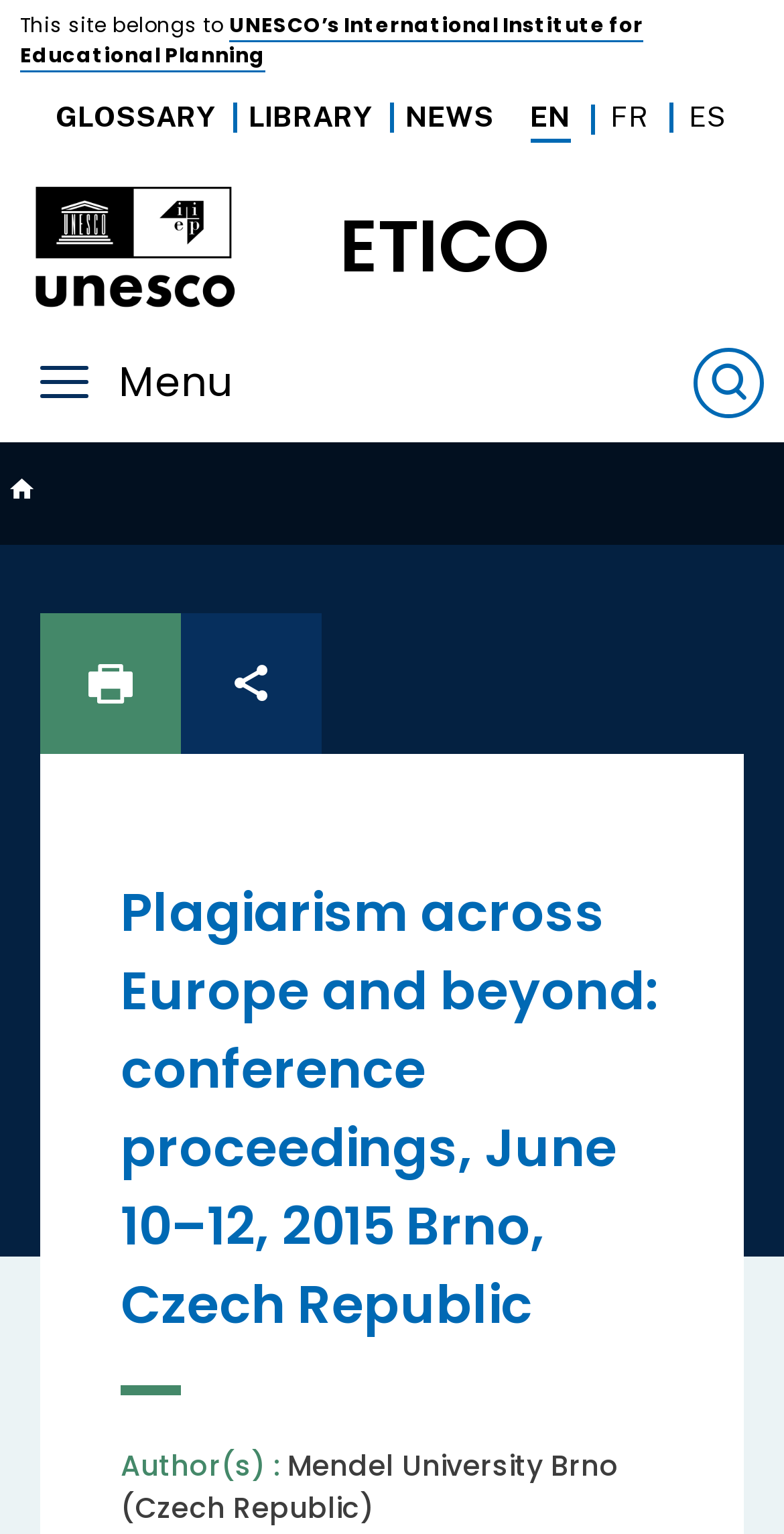What is the name of the conference mentioned on this webpage?
Please provide a full and detailed response to the question.

I found the answer by looking at the main heading of the webpage, which says 'Plagiarism across Europe and beyond: conference proceedings, June 10–12, 2015 Brno, Czech Republic'.